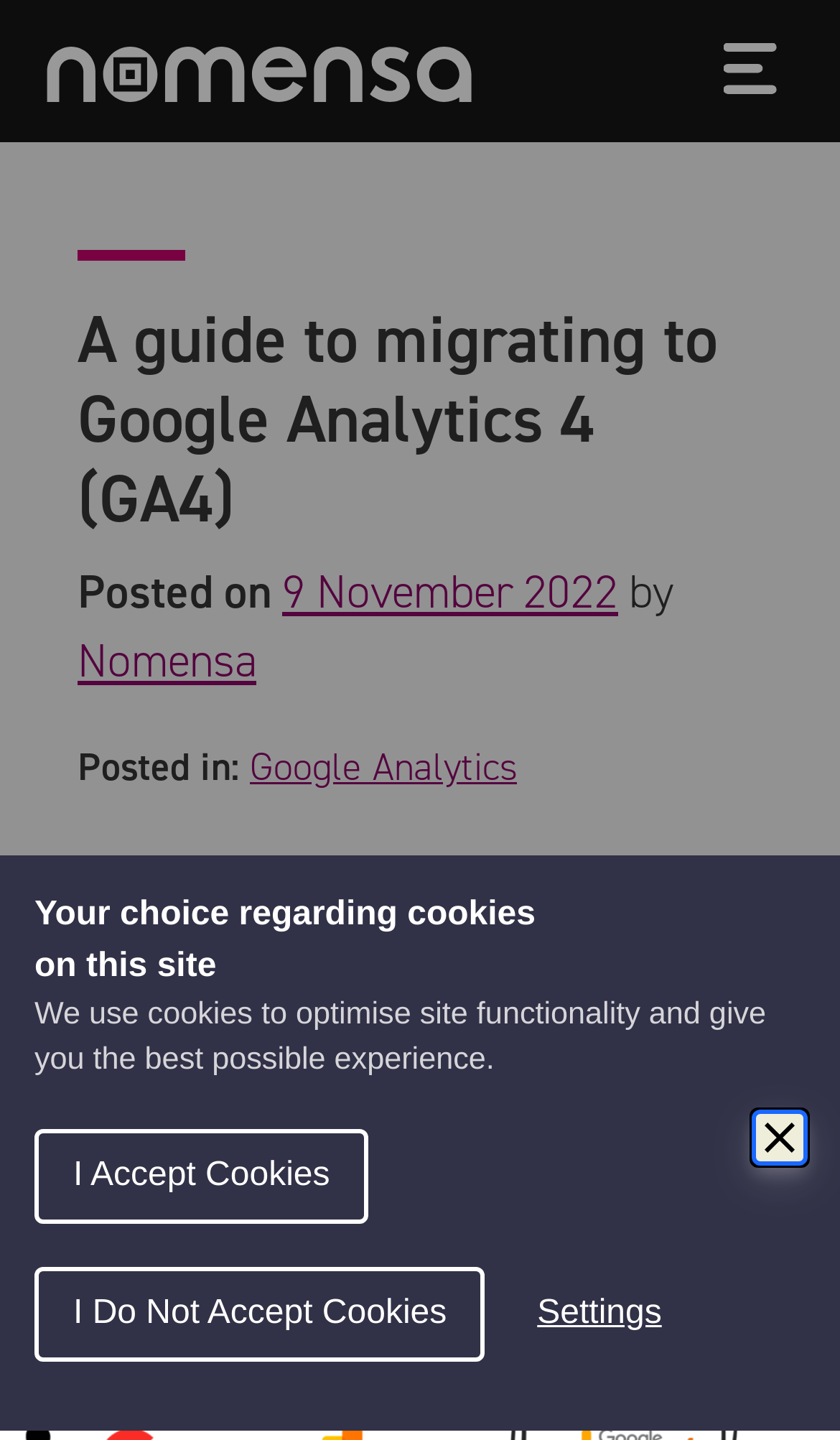Please reply to the following question with a single word or a short phrase:
What is the topic of the article on this webpage?

Google Analytics